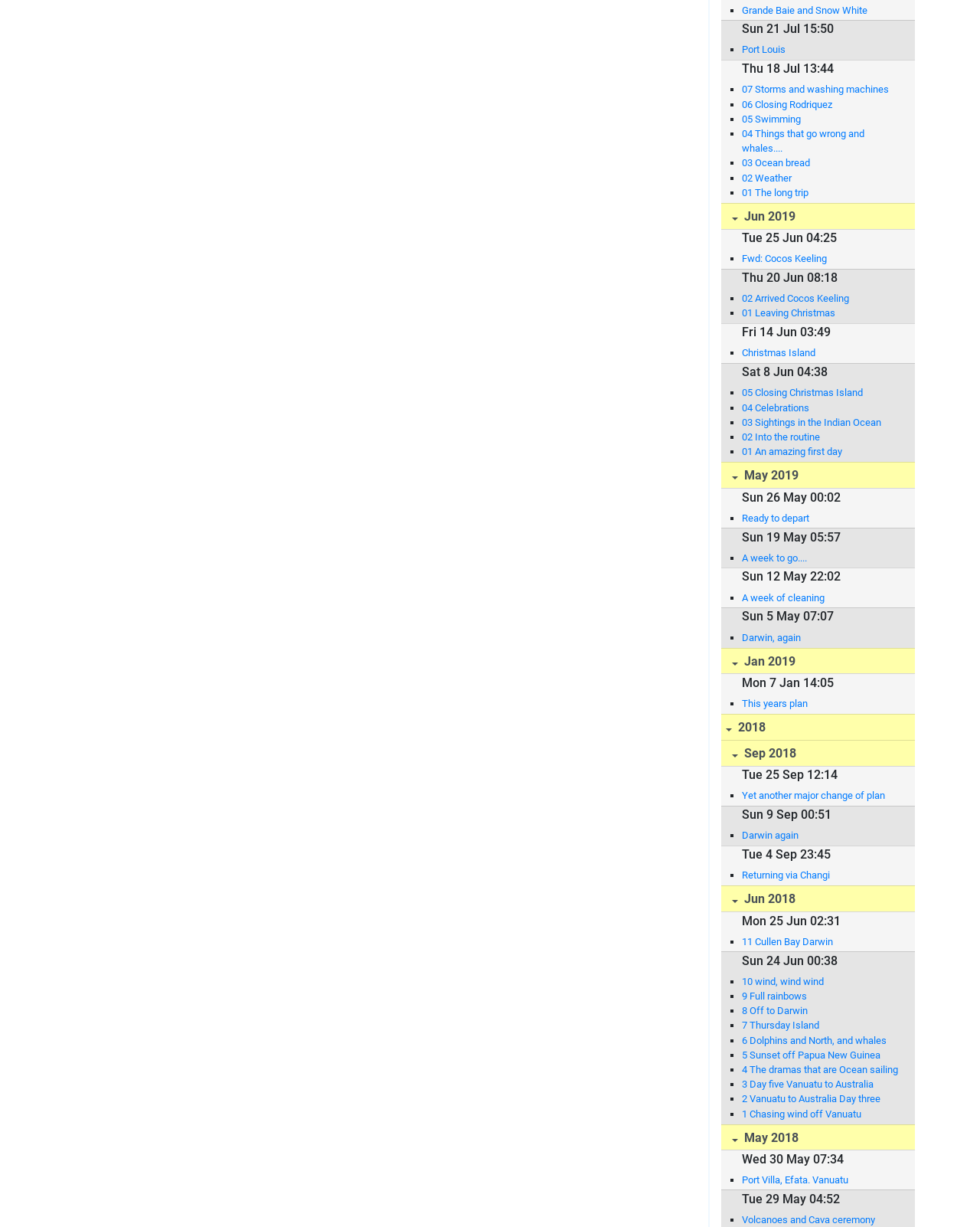Determine the bounding box coordinates of the clickable element necessary to fulfill the instruction: "Click on 'Grande Baie and Snow White'". Provide the coordinates as four float numbers within the 0 to 1 range, i.e., [left, top, right, bottom].

[0.757, 0.002, 0.918, 0.014]